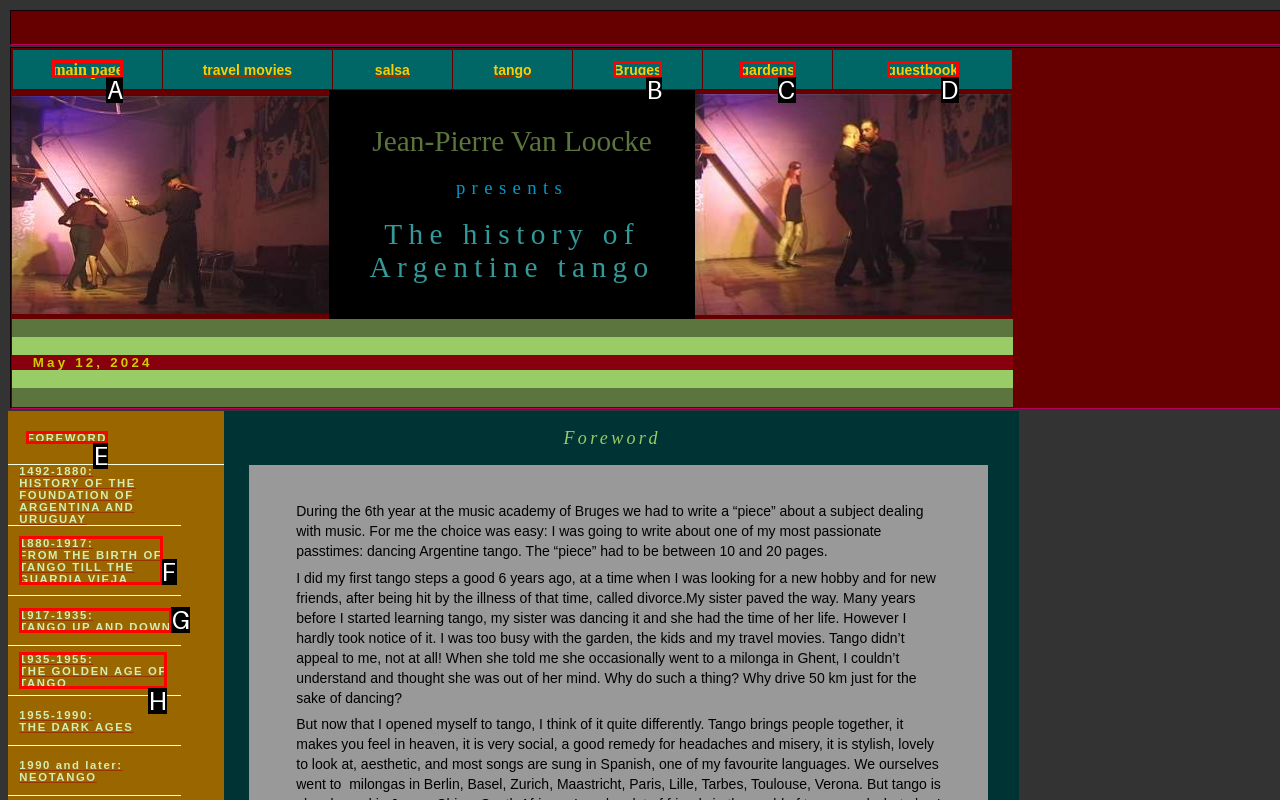Which choice should you pick to execute the task: read FOREWORD
Respond with the letter associated with the correct option only.

E